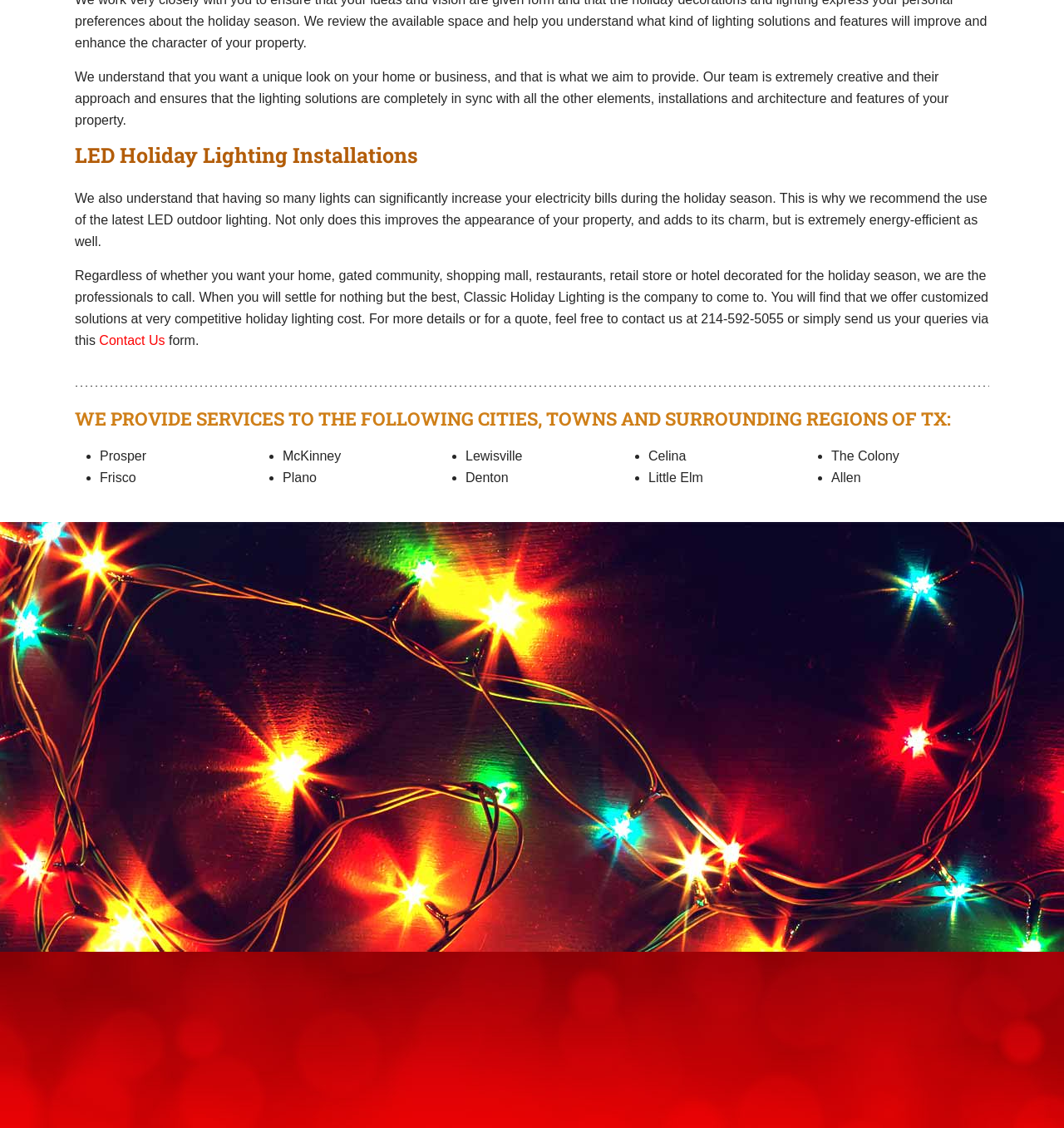Please identify the bounding box coordinates of the element's region that should be clicked to execute the following instruction: "Click Prosper". The bounding box coordinates must be four float numbers between 0 and 1, i.e., [left, top, right, bottom].

[0.094, 0.398, 0.138, 0.41]